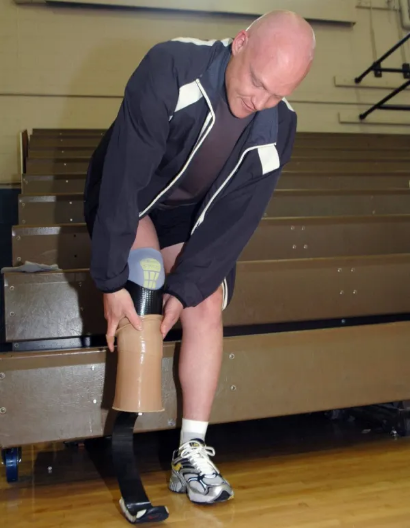What is suggested by the man's athletic wear?
Based on the image, provide your answer in one word or phrase.

Preparing for physical activity